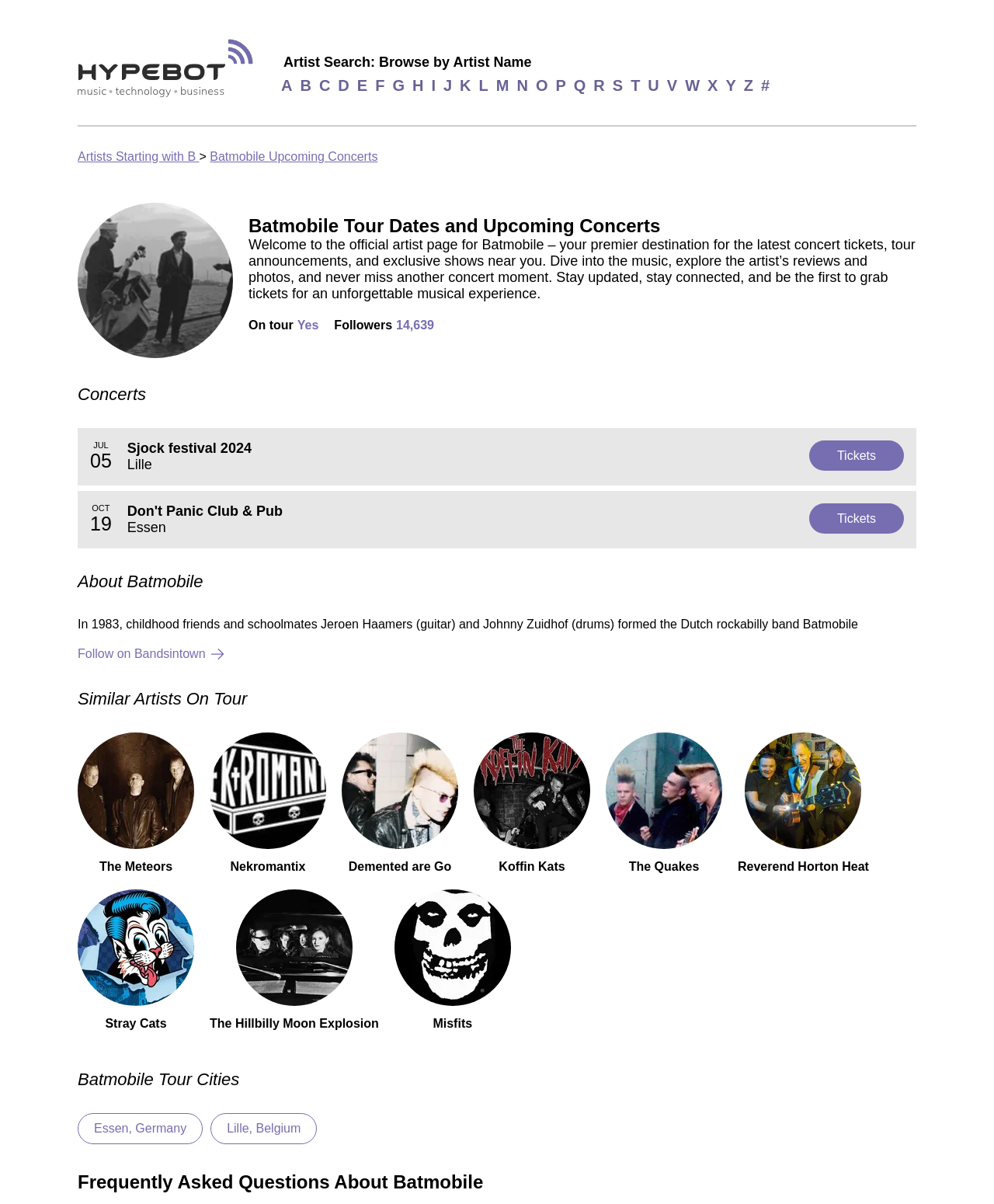Give a concise answer of one word or phrase to the question: 
What is the name of the festival where Batmobile is performing on JUL 05?

Sjock festival 2024